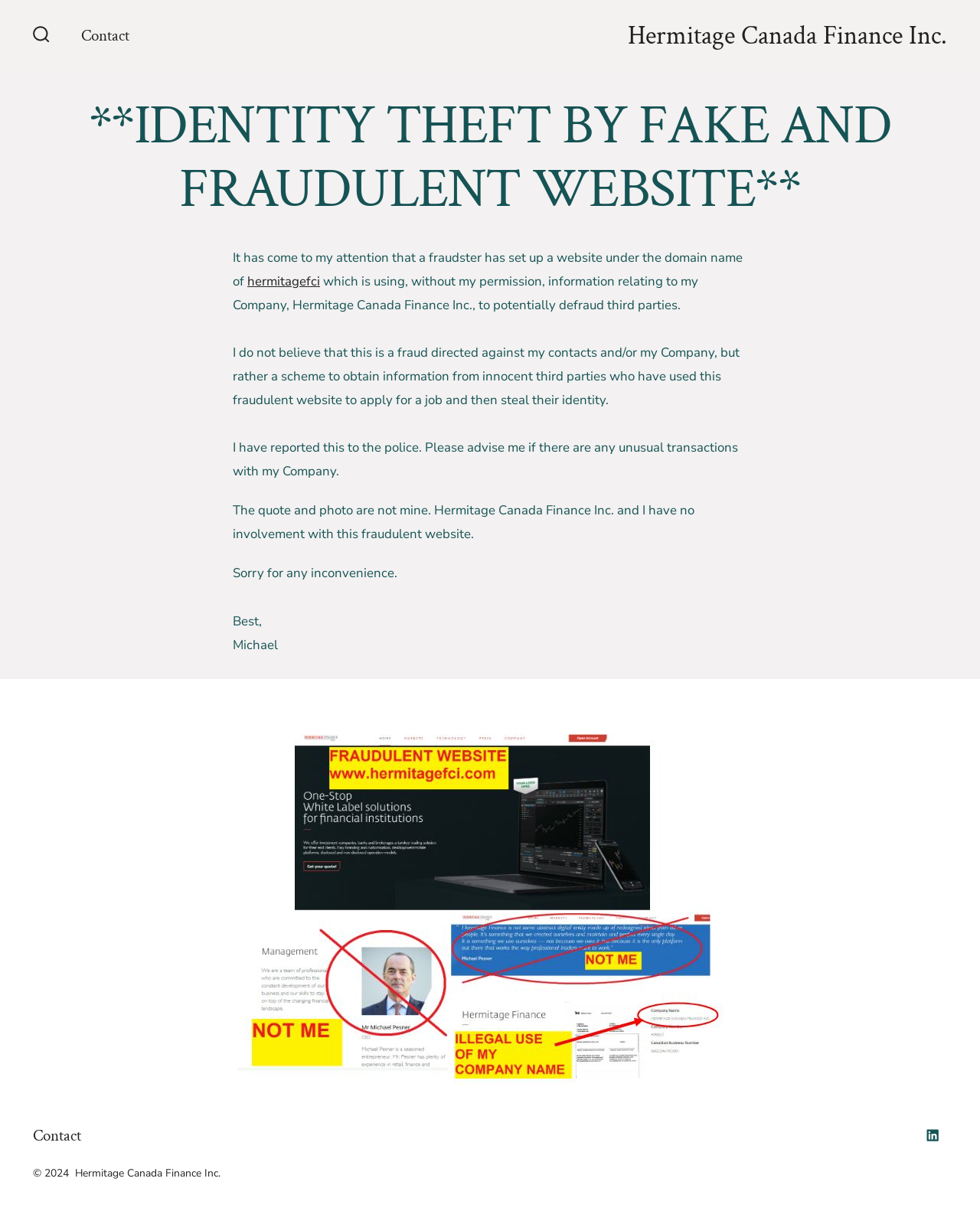Please find and report the primary heading text from the webpage.

Hermitage Canada Finance Inc.